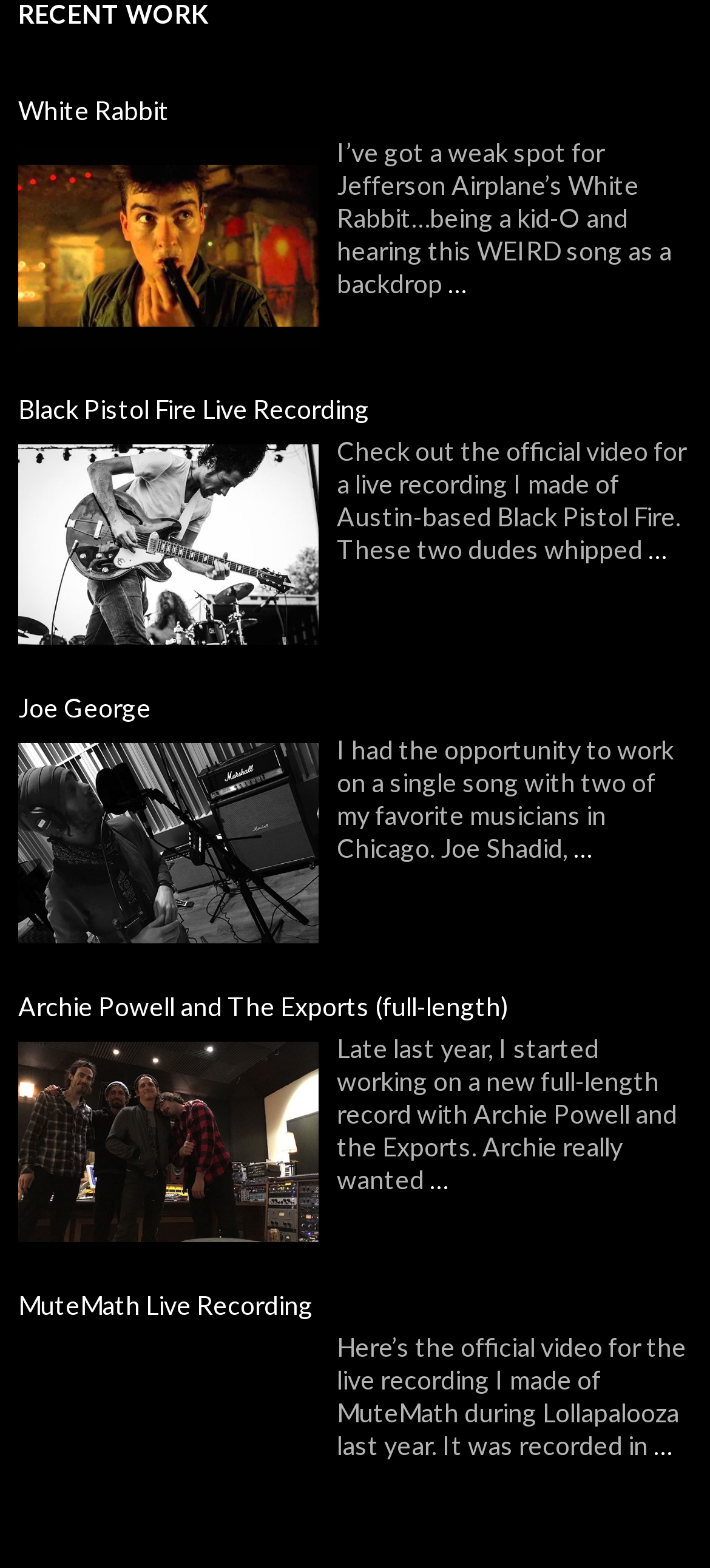Please use the details from the image to answer the following question comprehensively:
What is the event mentioned in the fifth link?

The fifth link on the webpage has a corresponding StaticText element with ID 564, which mentions 'Lollapalooza last year'. This indicates that the event being referred to is Lollapalooza.